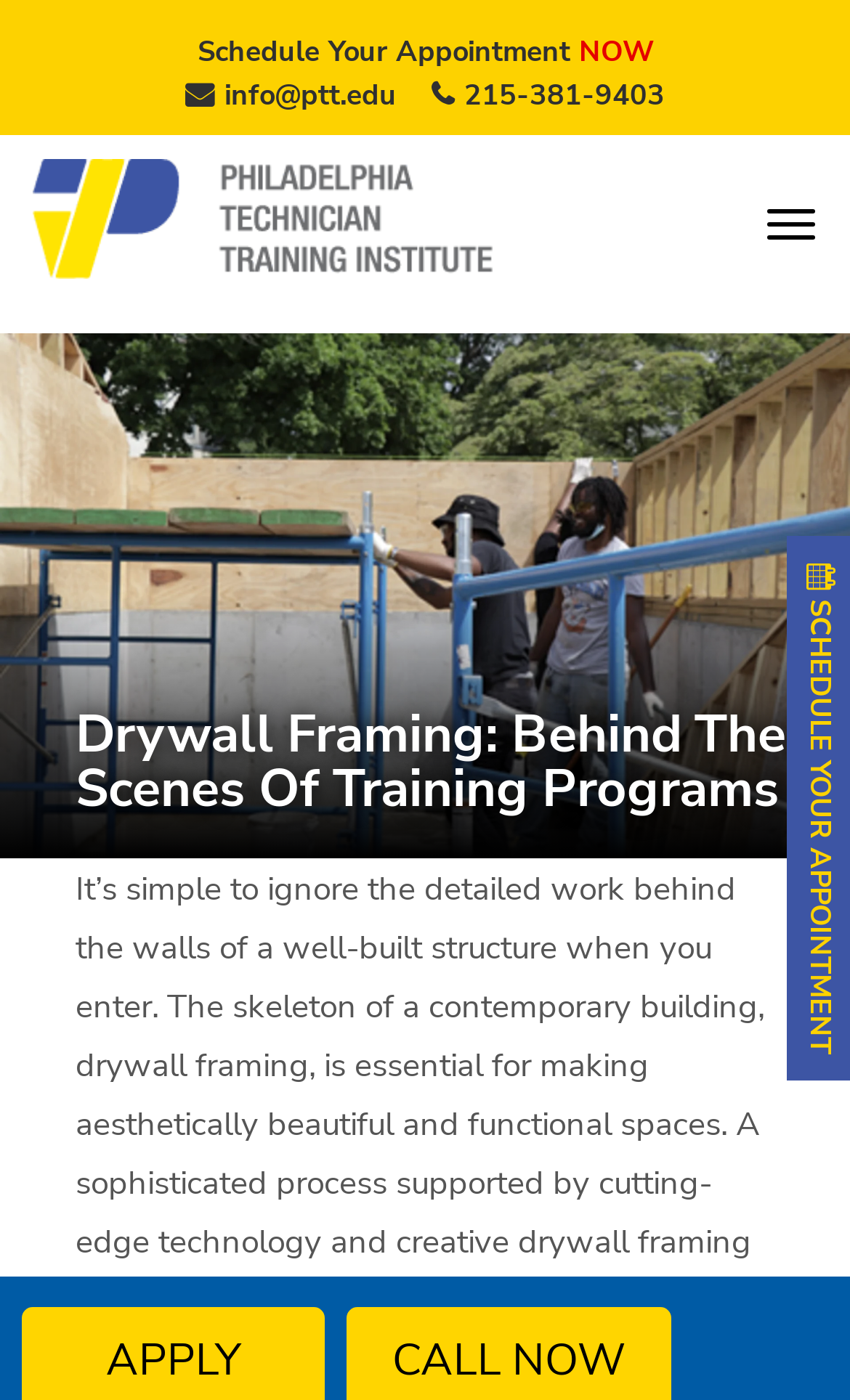What is the phone number to contact?
Using the image, provide a detailed and thorough answer to the question.

I found the phone number by looking at the link element with the OCR text '215-381-9403' which is located at the top of the webpage, indicating it's a contact information.